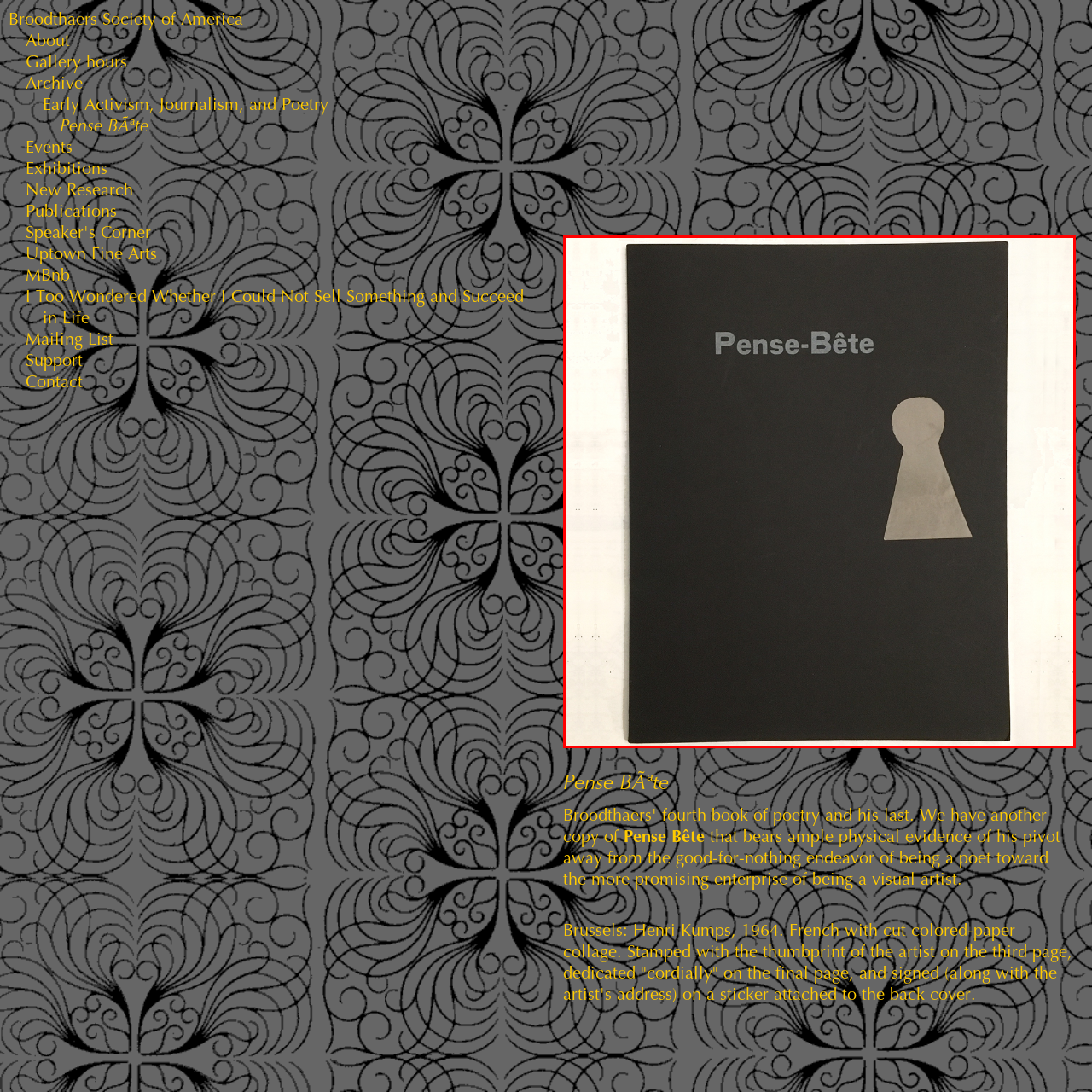What is the color of the background?
Carefully analyze the image within the red bounding box and give a comprehensive response to the question using details from the image.

The image features a minimalist design against a stark black background, which provides a clean and simple visual element.